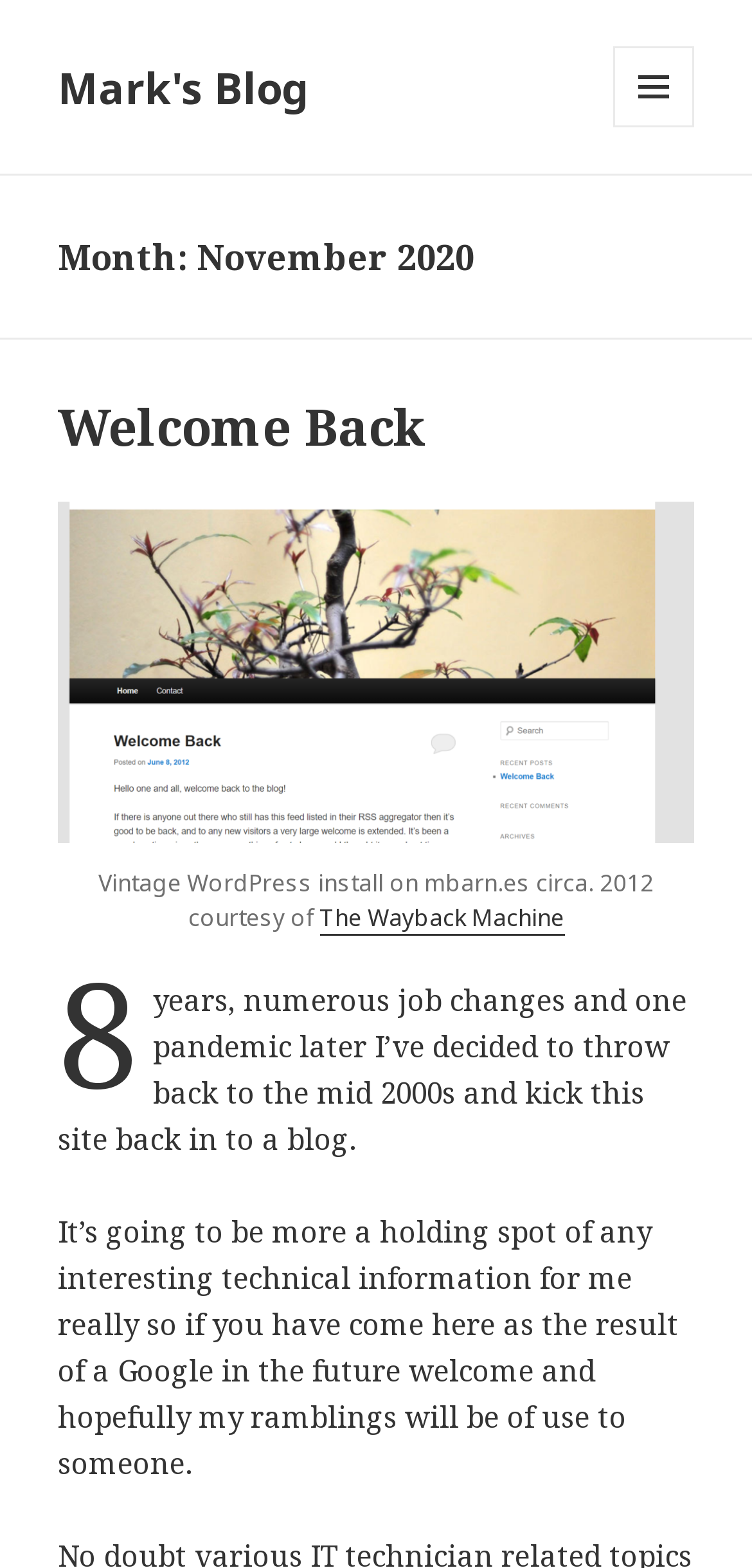Provide the bounding box coordinates of the HTML element described by the text: "Mark's Blog".

[0.077, 0.037, 0.41, 0.074]